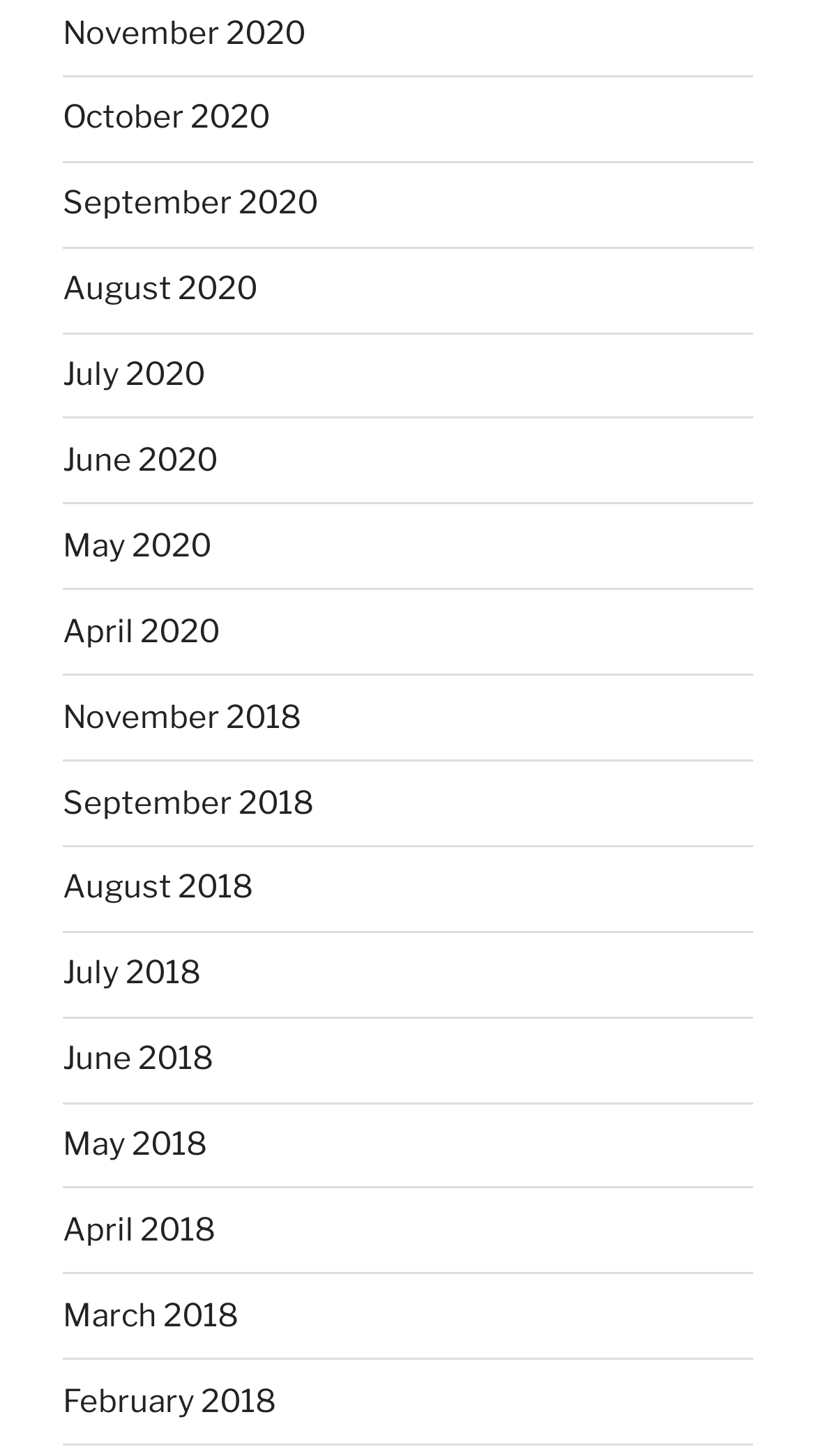Respond to the question below with a concise word or phrase:
Are the months listed in chronological order?

No